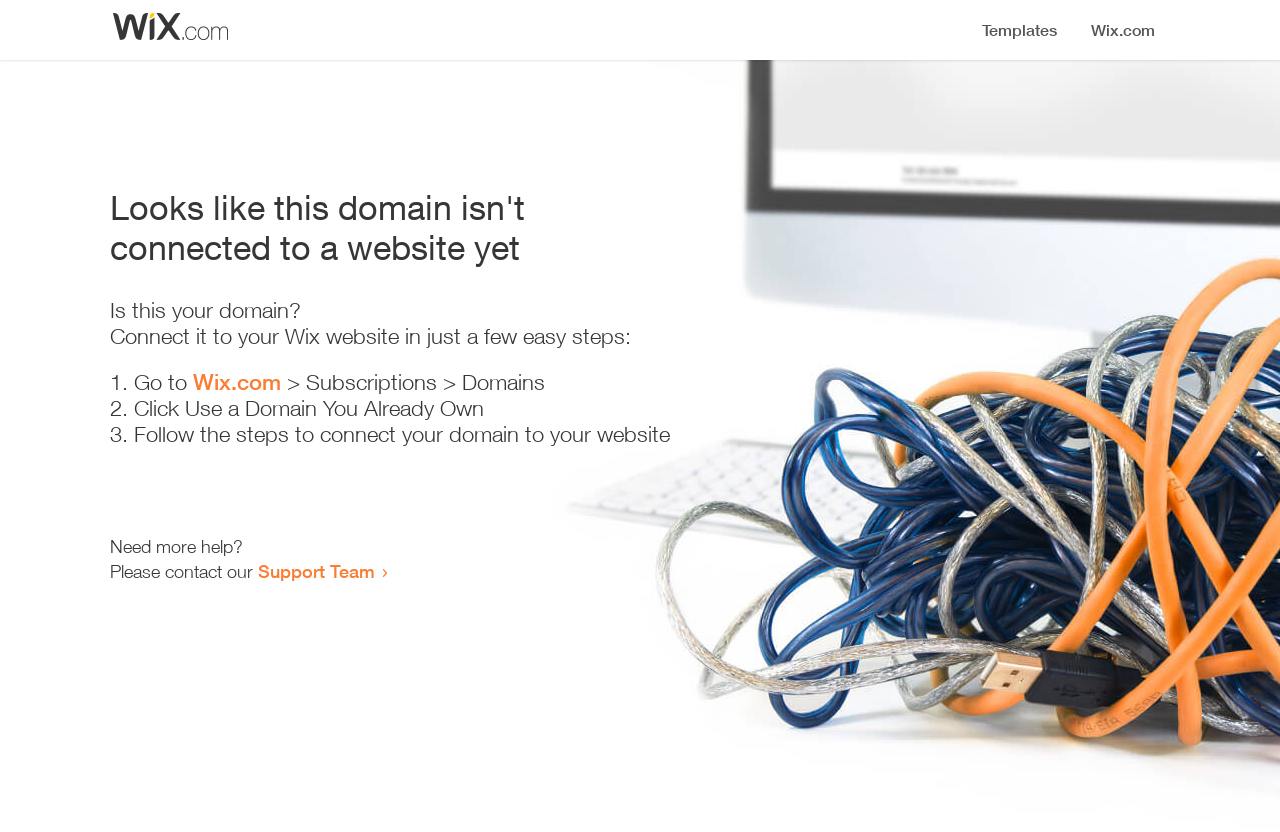Please give a succinct answer to the question in one word or phrase:
How many steps are required to connect the domain?

3